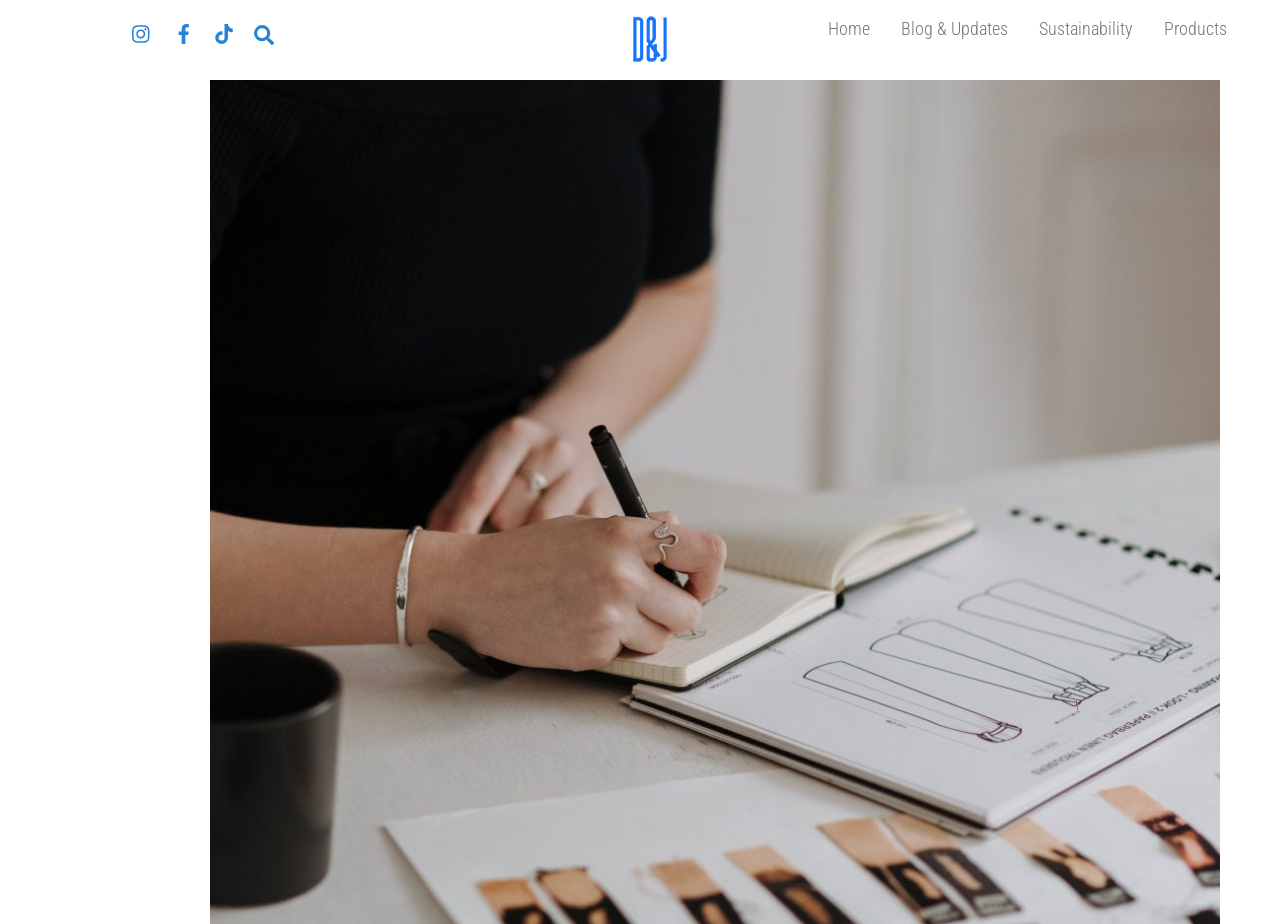Using the webpage screenshot and the element description Blog & Updates, determine the bounding box coordinates. Specify the coordinates in the format (top-left x, top-left y, bottom-right x, bottom-right y) with values ranging from 0 to 1.

[0.692, 0.0, 0.799, 0.063]